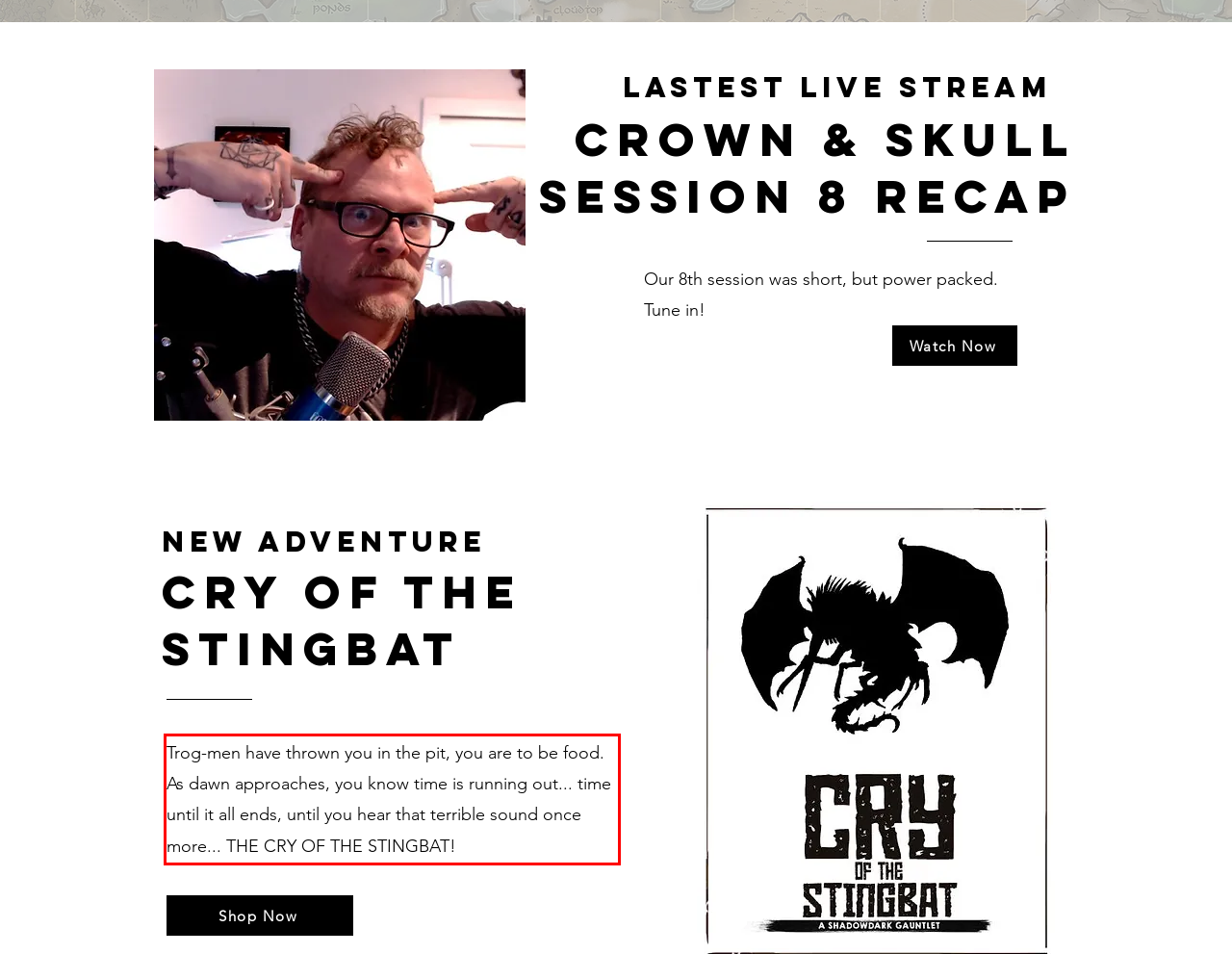Review the screenshot of the webpage and recognize the text inside the red rectangle bounding box. Provide the extracted text content.

Trog-men have thrown you in the pit, you are to be food. As dawn approaches, you know time is running out... time until it all ends, until you hear that terrible sound once more... THE CRY OF THE STINGBAT!